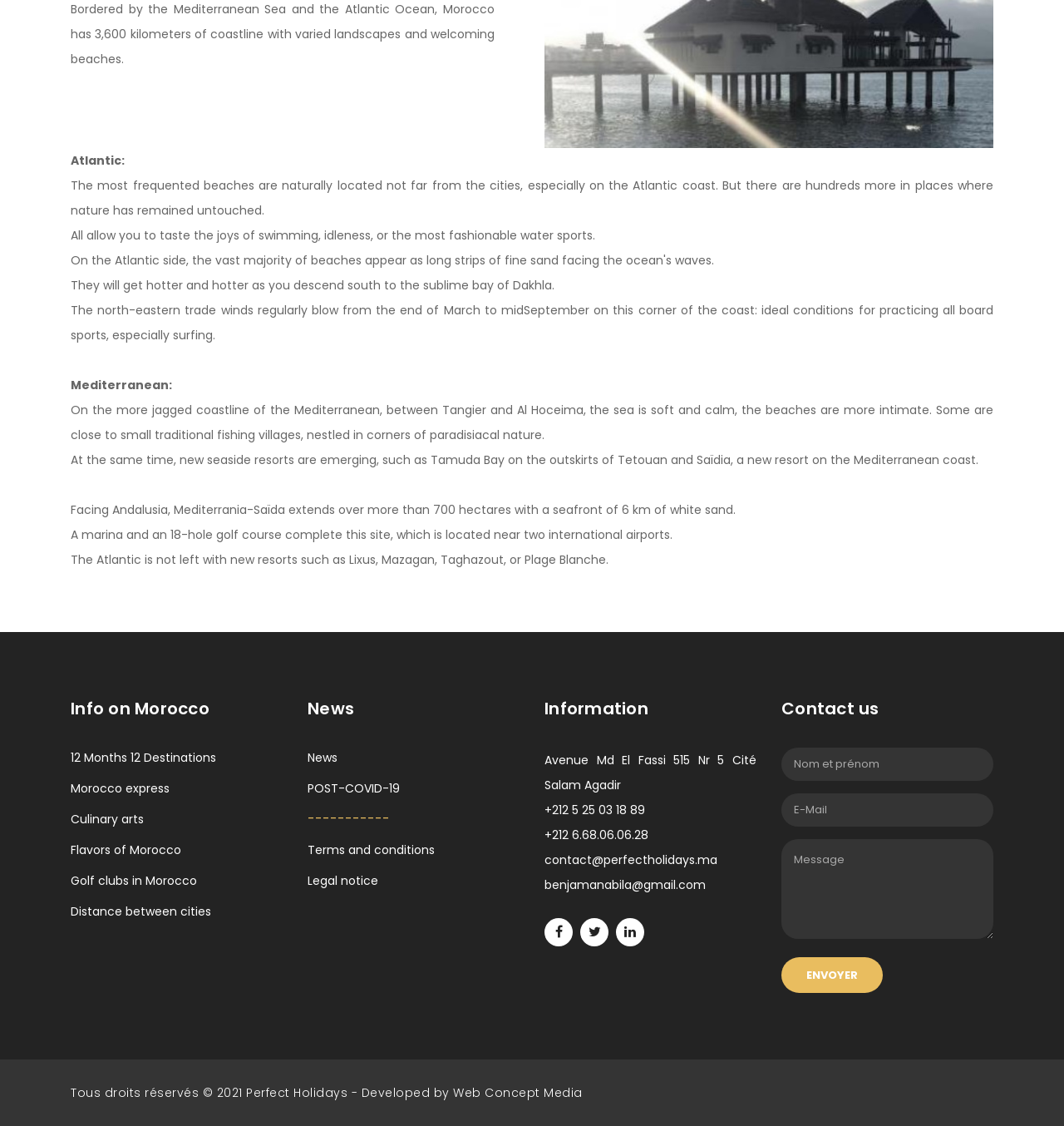Pinpoint the bounding box coordinates of the clickable area needed to execute the instruction: "Fill in the 'Nom et prénom' field". The coordinates should be specified as four float numbers between 0 and 1, i.e., [left, top, right, bottom].

[0.734, 0.664, 0.934, 0.693]